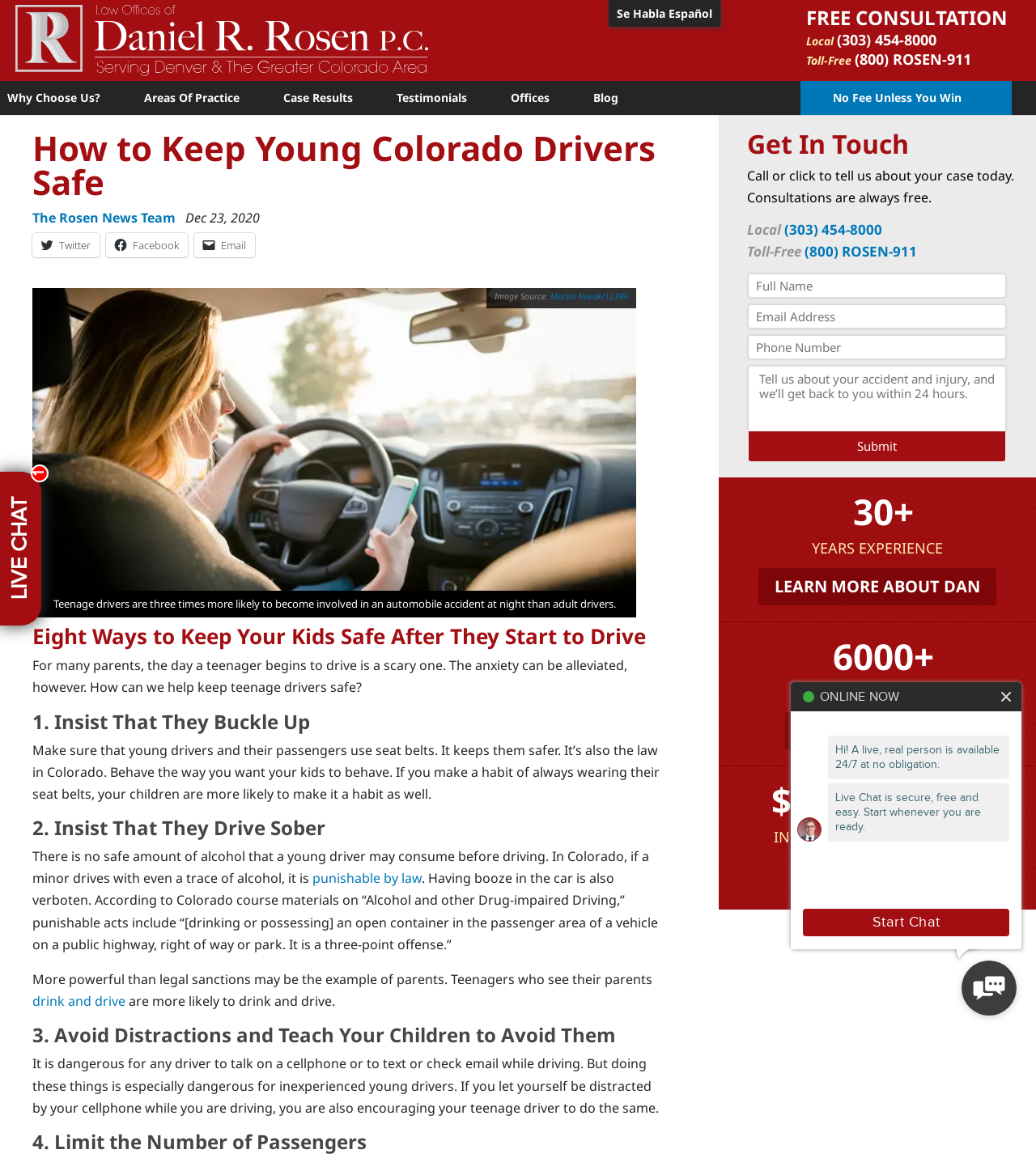Find and specify the bounding box coordinates that correspond to the clickable region for the instruction: "Call the local number".

[0.808, 0.033, 0.904, 0.05]